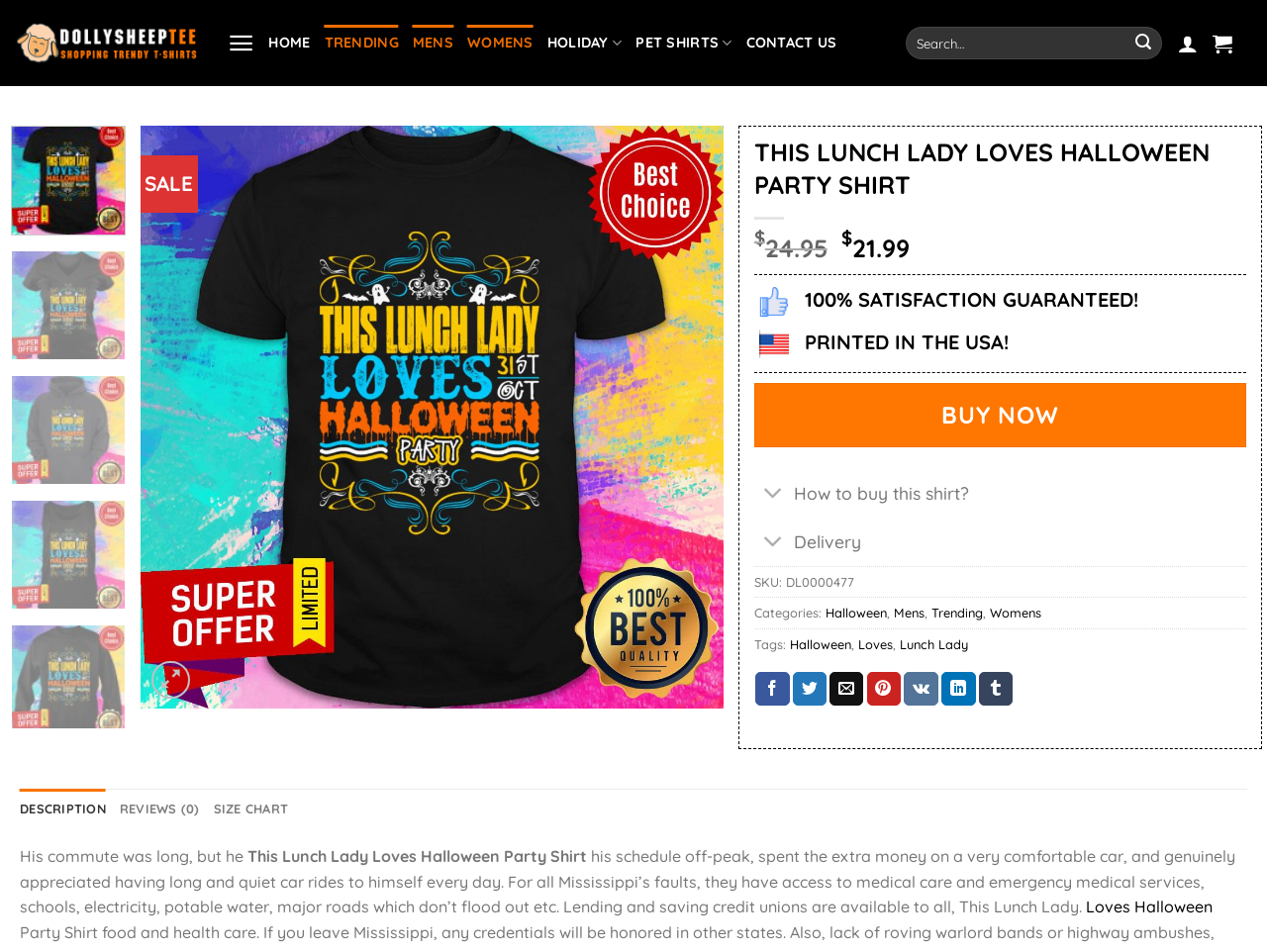Find the bounding box coordinates for the area you need to click to carry out the instruction: "Search for a product". The coordinates should be four float numbers between 0 and 1, indicated as [left, top, right, bottom].

[0.715, 0.028, 0.919, 0.063]